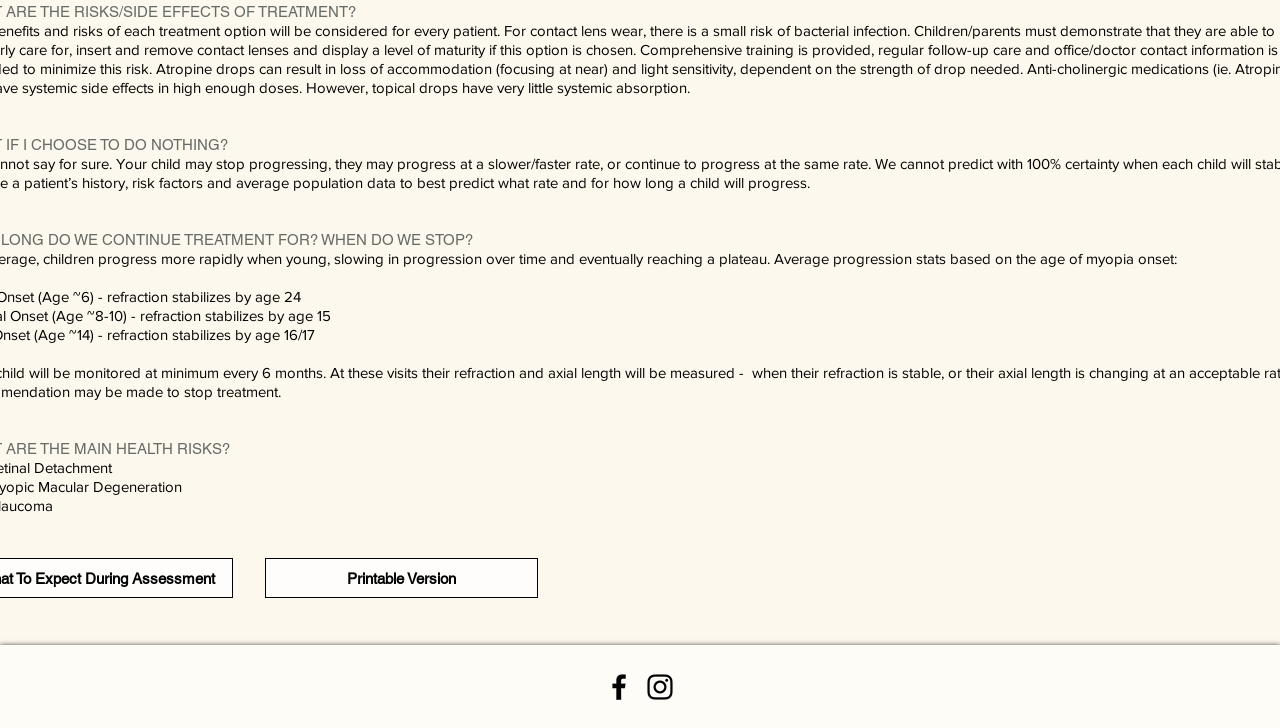Using the element description: "Printable Version", determine the bounding box coordinates. The coordinates should be in the format [left, top, right, bottom], with values between 0 and 1.

[0.207, 0.766, 0.42, 0.821]